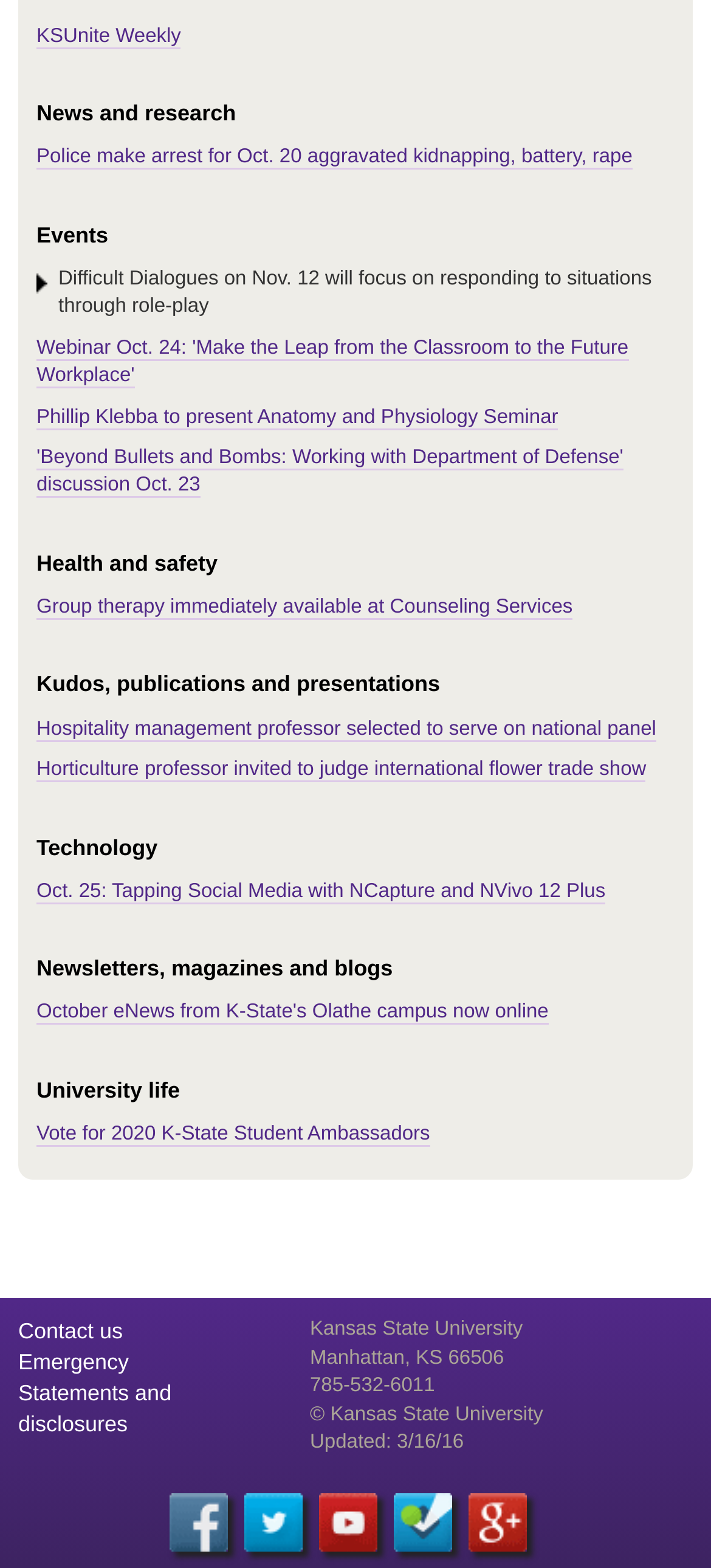How many links are under the 'News and research' heading? Analyze the screenshot and reply with just one word or a short phrase.

1